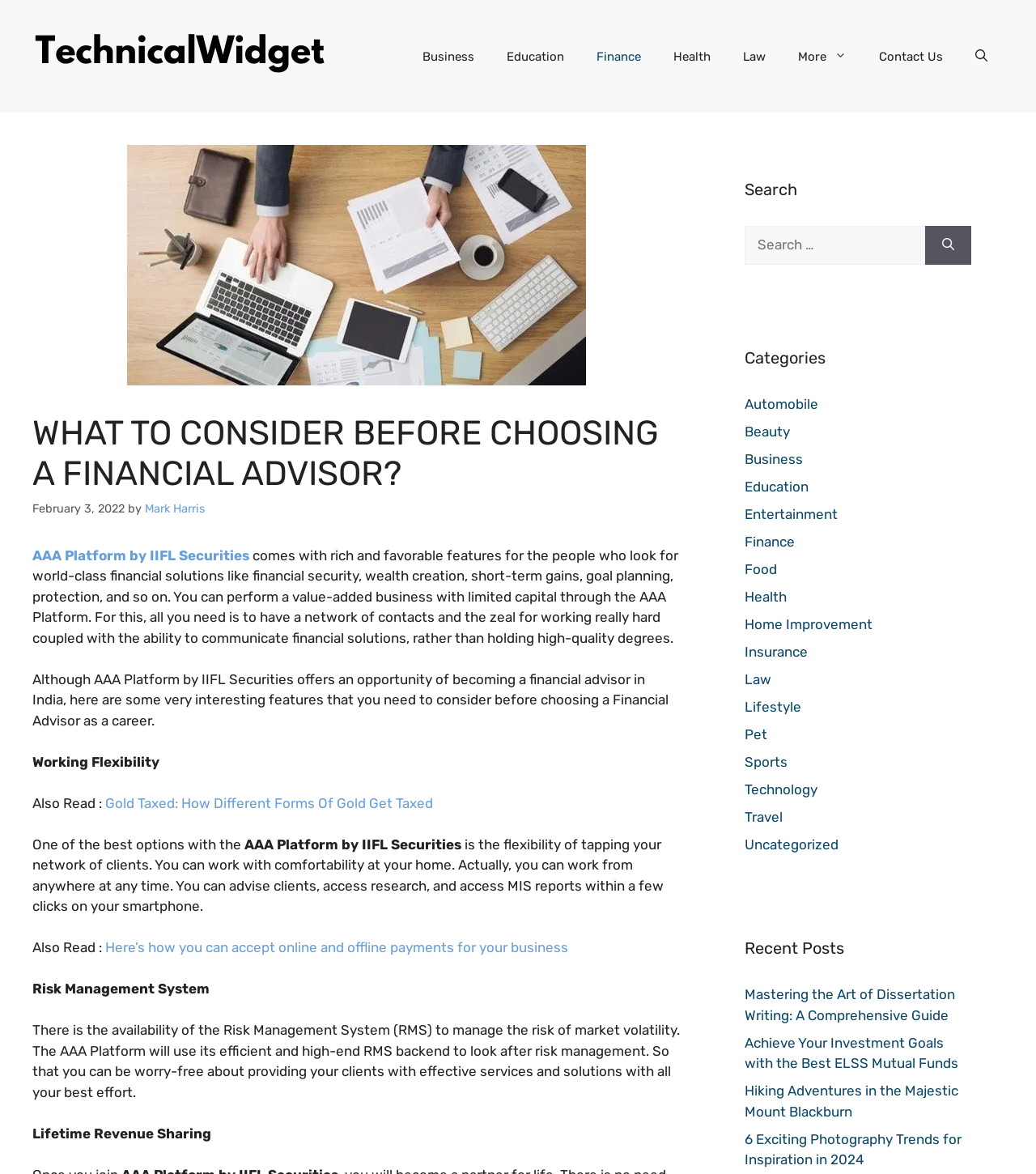Please locate the bounding box coordinates of the element that should be clicked to complete the given instruction: "Search for something".

[0.893, 0.192, 0.938, 0.225]